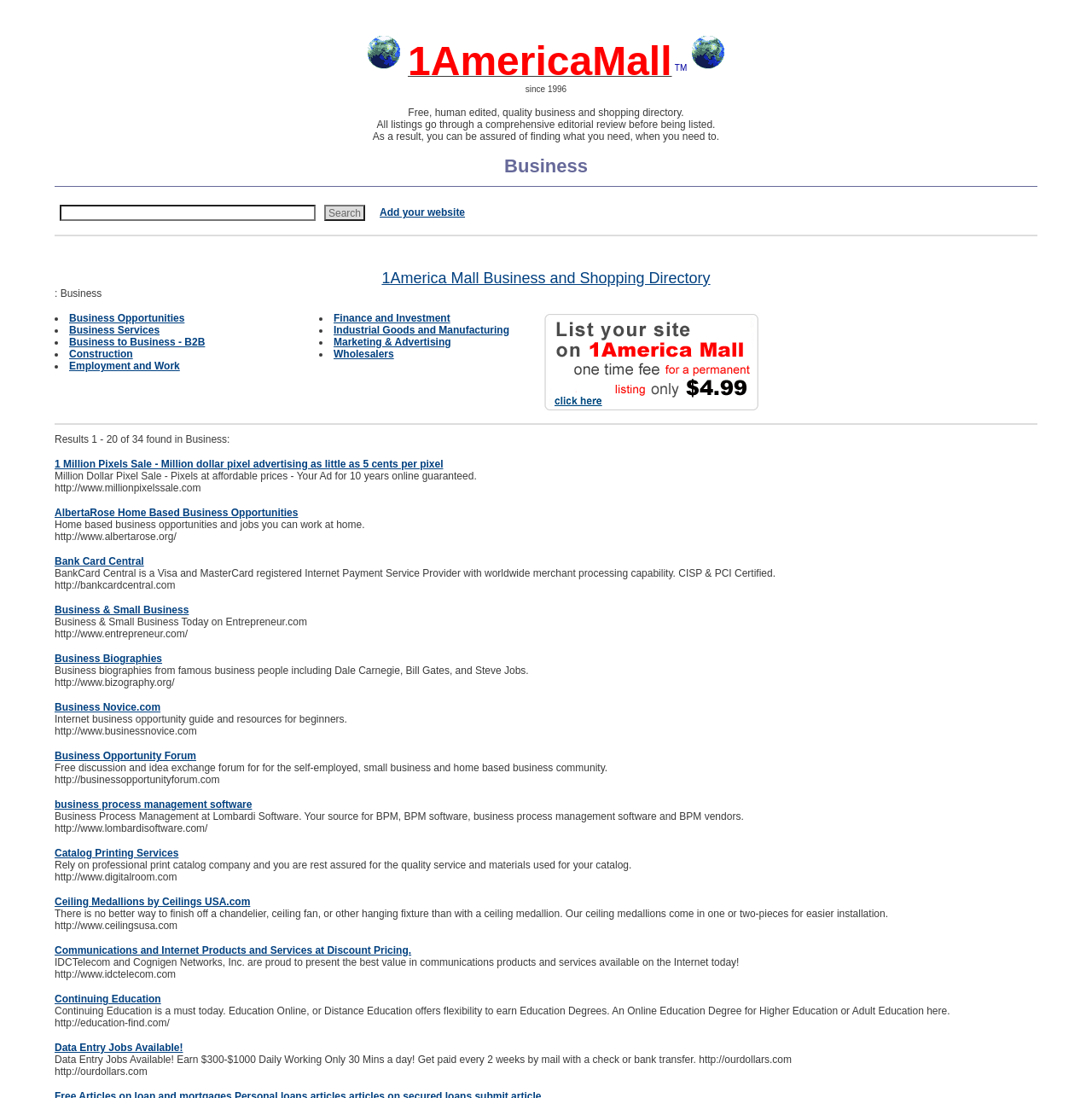Present a detailed account of what is displayed on the webpage.

The webpage is a business directory with a focus on free advertising. At the top, there is a logo with the text "1AmericaMall" and a superscript "TM" symbol. Below the logo, there is a brief description of the directory, stating that it is a "Free, human edited, quality business and shopping directory" where all listings go through a comprehensive editorial review.

To the right of the logo, there is a search bar with a "Search" button. Below the search bar, there is a link to "Add your website" to the directory. 

The main content of the webpage is divided into two columns. The left column has a list of categories, including "Business Opportunities", "Business Services", "Business to Business - B2B", "Construction", "Employment and Work", "Finance and Investment", "Industrial Goods and Manufacturing", "Marketing & Advertising", and "Wholesalers". Each category has a bullet point and a link to a related webpage.

The right column has a list of 20 business listings, each with a title, a brief description, and a URL. The listings include "1 Million Pixels Sale", "AlbertaRose Home Based Business Opportunities", "Bank Card Central", "Business & Small Business", "Business Biographies", "Business Novice.com", "Business Opportunity Forum", and "business process management software", among others.

At the bottom of the webpage, there is a horizontal separator line, and below that, there is a note stating "Results 1 - 20 of 34 found in Business:".